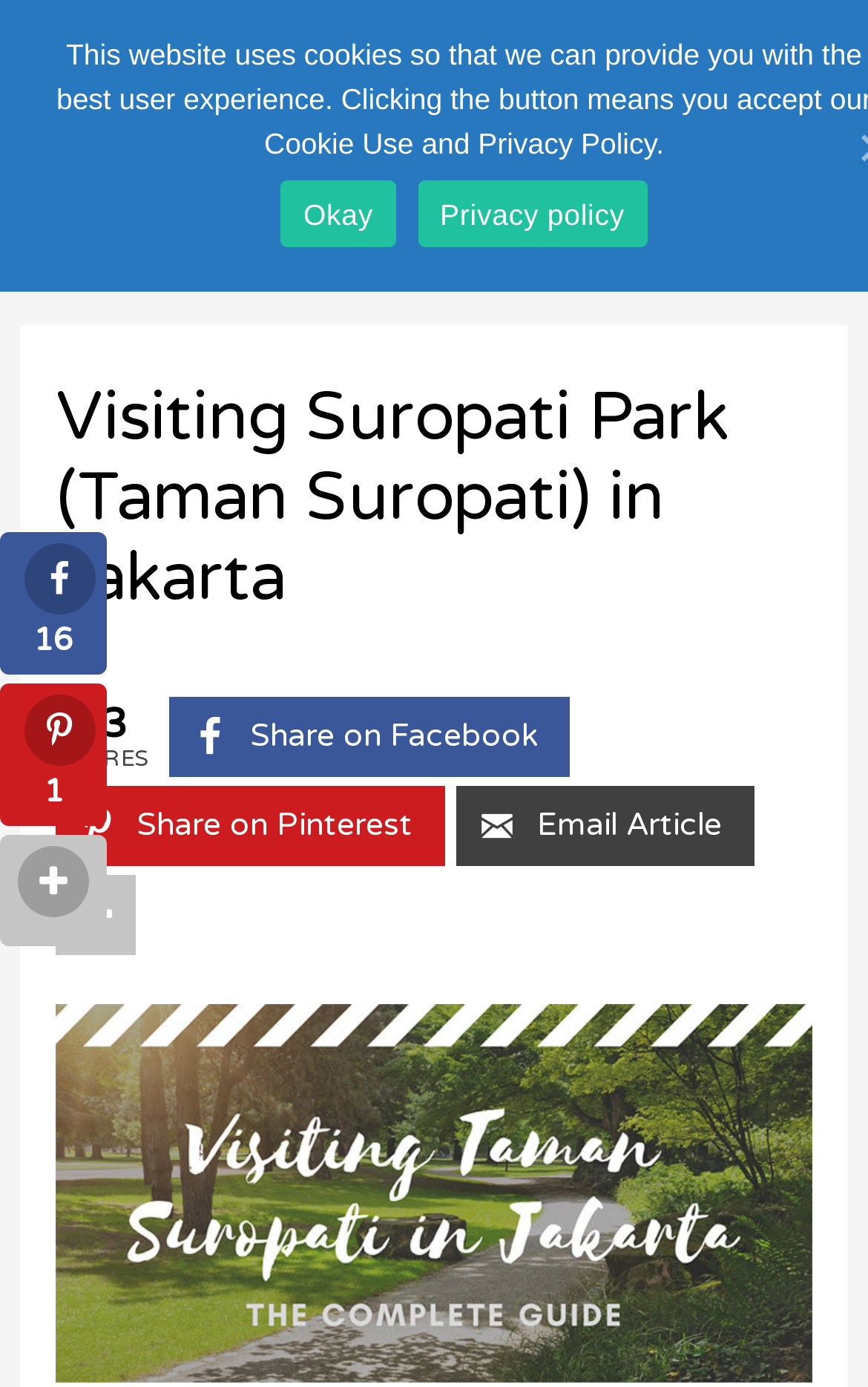Find and generate the main title of the webpage.

Visiting Suropati Park (Taman Suropati) in Jakarta